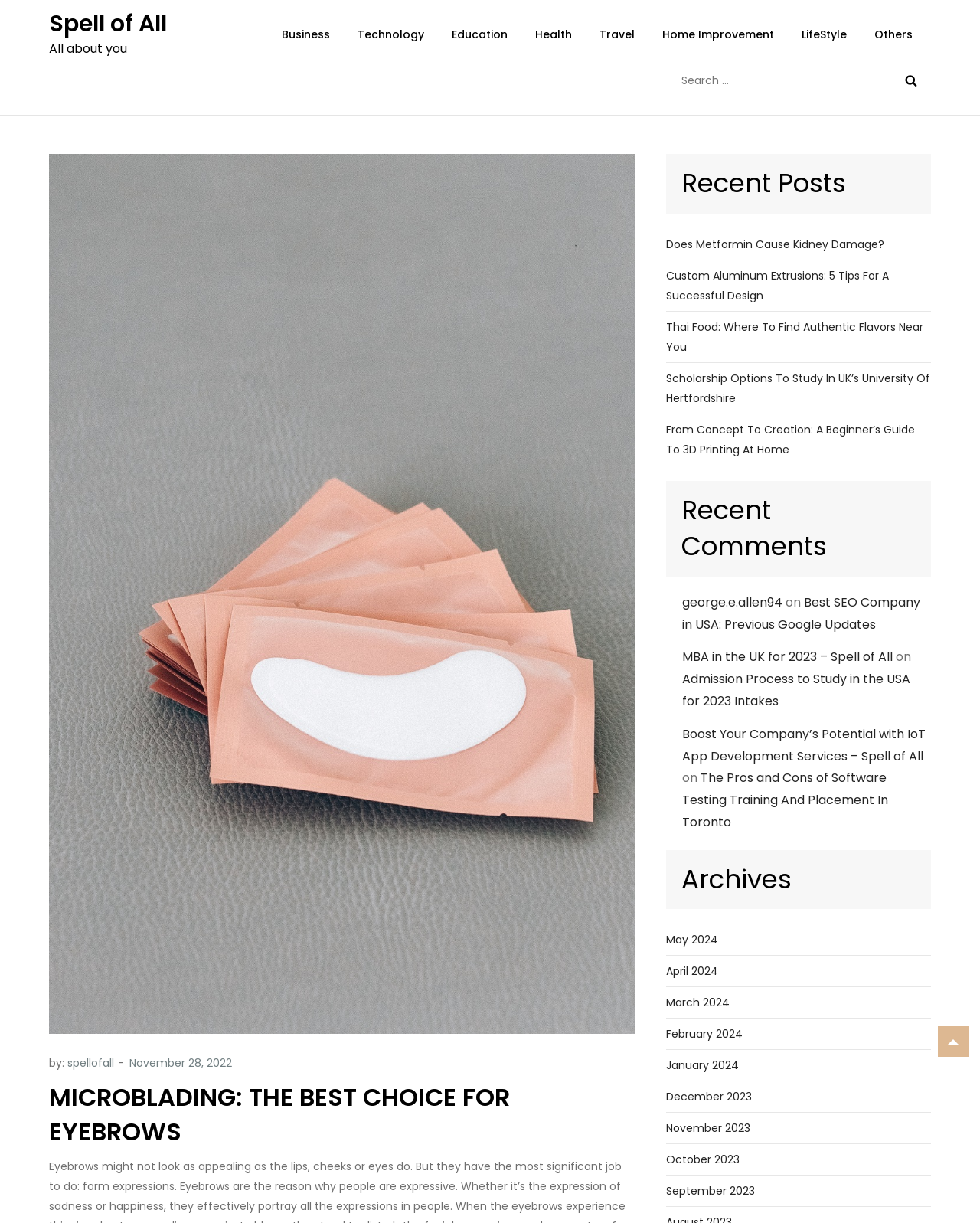Using the provided element description, identify the bounding box coordinates as (top-left x, top-left y, bottom-right x, bottom-right y). Ensure all values are between 0 and 1. Description: Thought.is

None